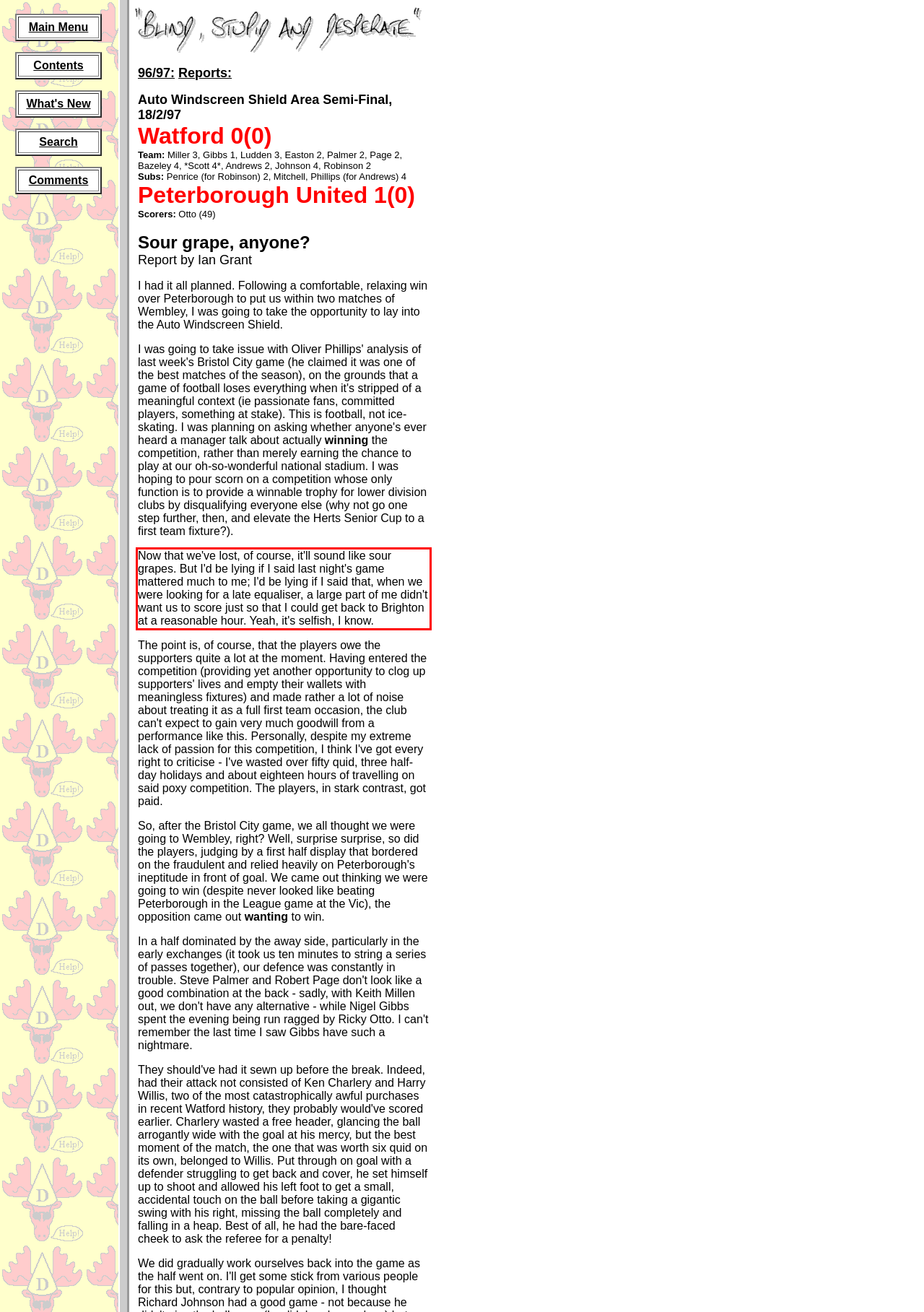Analyze the screenshot of the webpage and extract the text from the UI element that is inside the red bounding box.

Now that we've lost, of course, it'll sound like sour grapes. But I'd be lying if I said last night's game mattered much to me; I'd be lying if I said that, when we were looking for a late equaliser, a large part of me didn't want us to score just so that I could get back to Brighton at a reasonable hour. Yeah, it's selfish, I know.